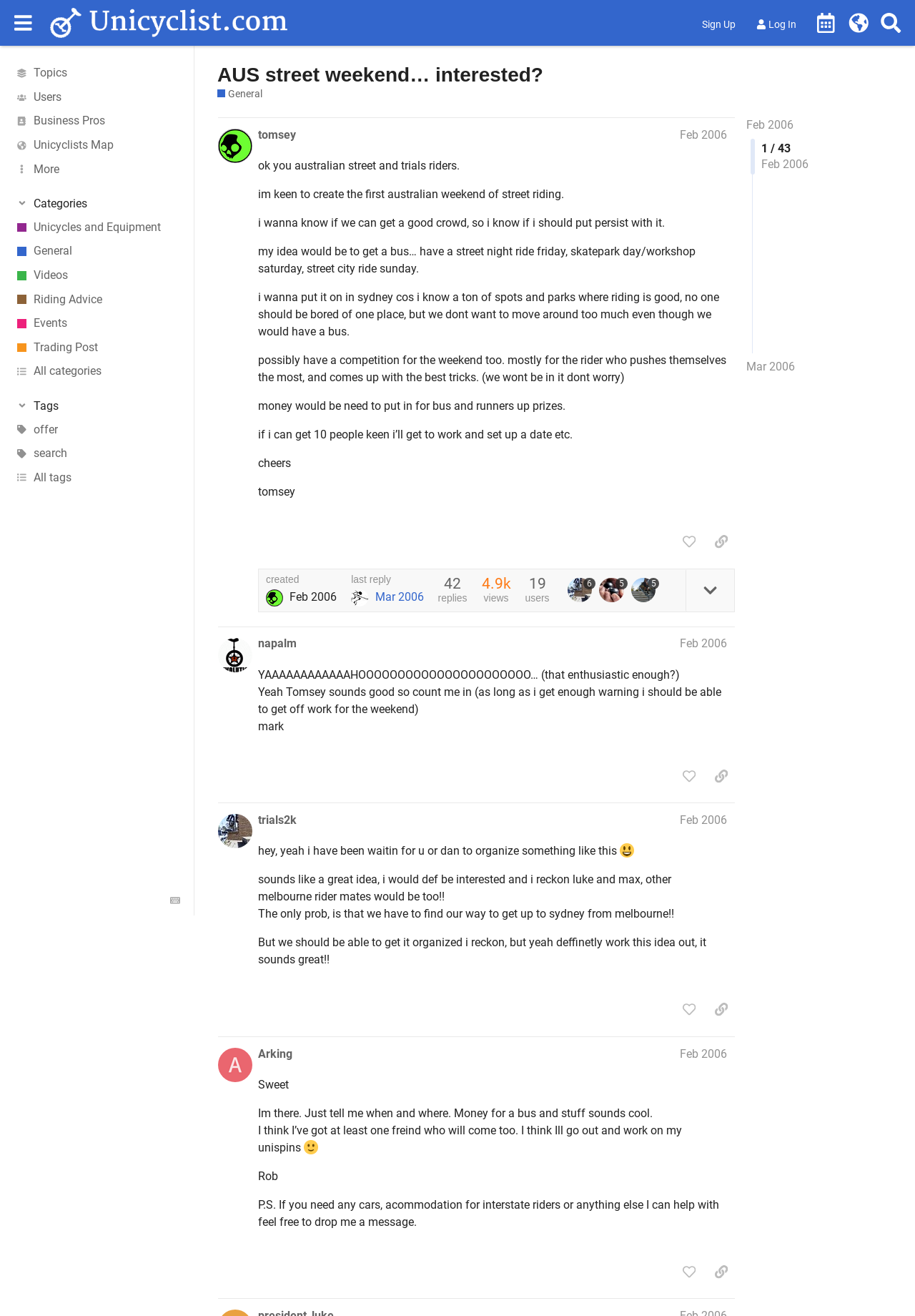What is the name of the user who created the post?
Please respond to the question with a detailed and thorough explanation.

The name of the user who created the post is 'tomsey', which is indicated by the link element with the text 'tomsey' near the top of the webpage.